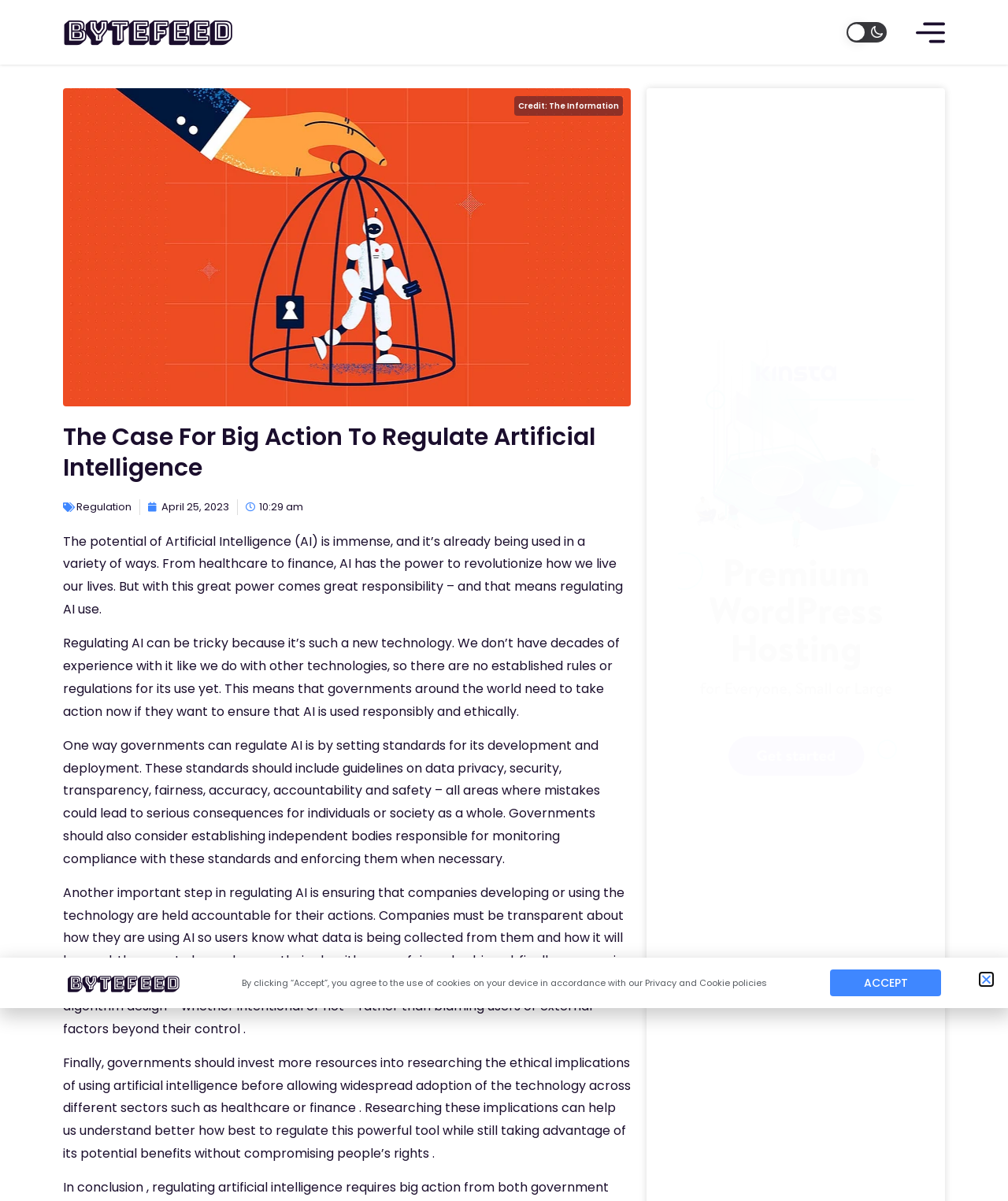Please give a concise answer to this question using a single word or phrase: 
What should governments invest in to regulate AI better?

Research on ethical implications